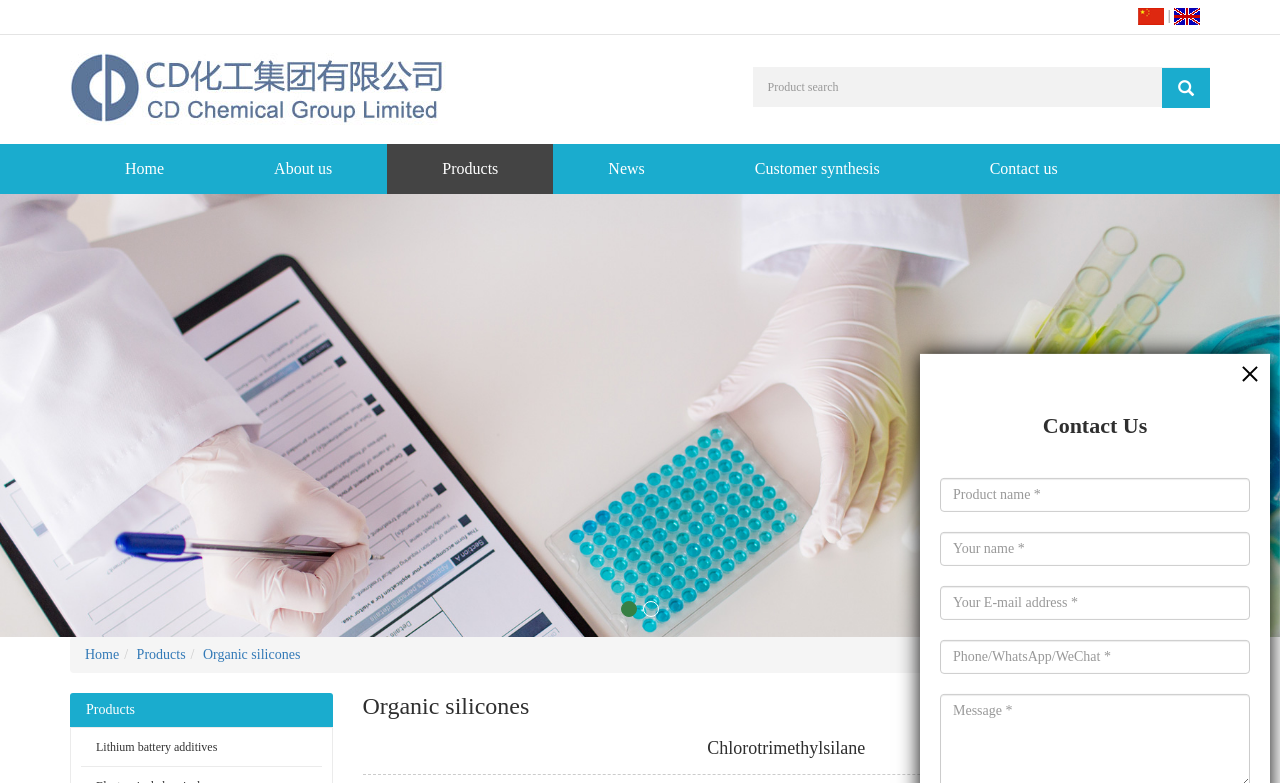Examine the image carefully and respond to the question with a detailed answer: 
How many navigation links are there in the top menu?

I counted the number of navigation links in the top menu by looking at the links 'Home', 'About us', 'Products', 'News', 'Customer synthesis', and 'Contact us'. There are 6 links in total.